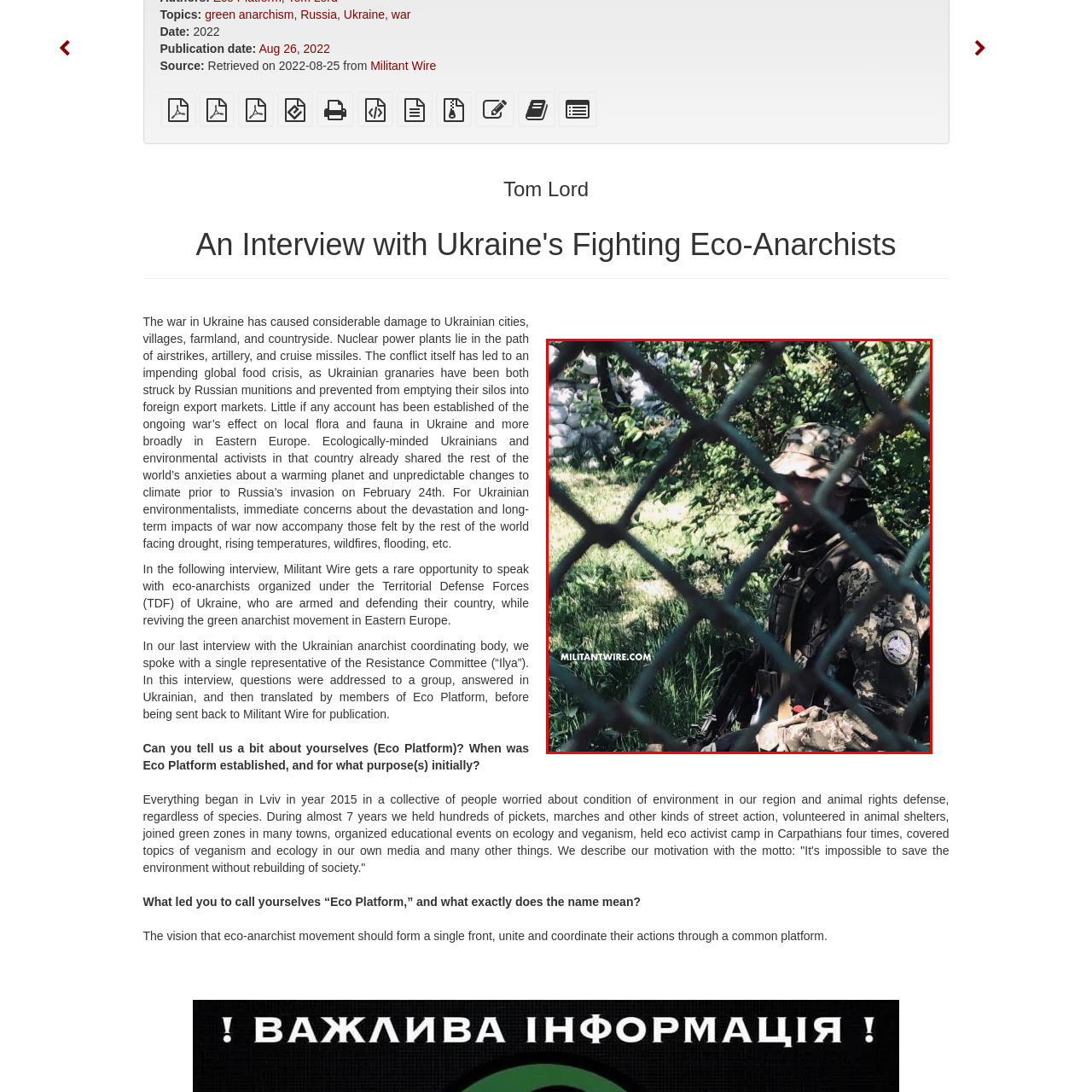Look closely at the image within the red bounding box, What is the background of the image? Respond with a single word or short phrase.

Ukrainian landscape